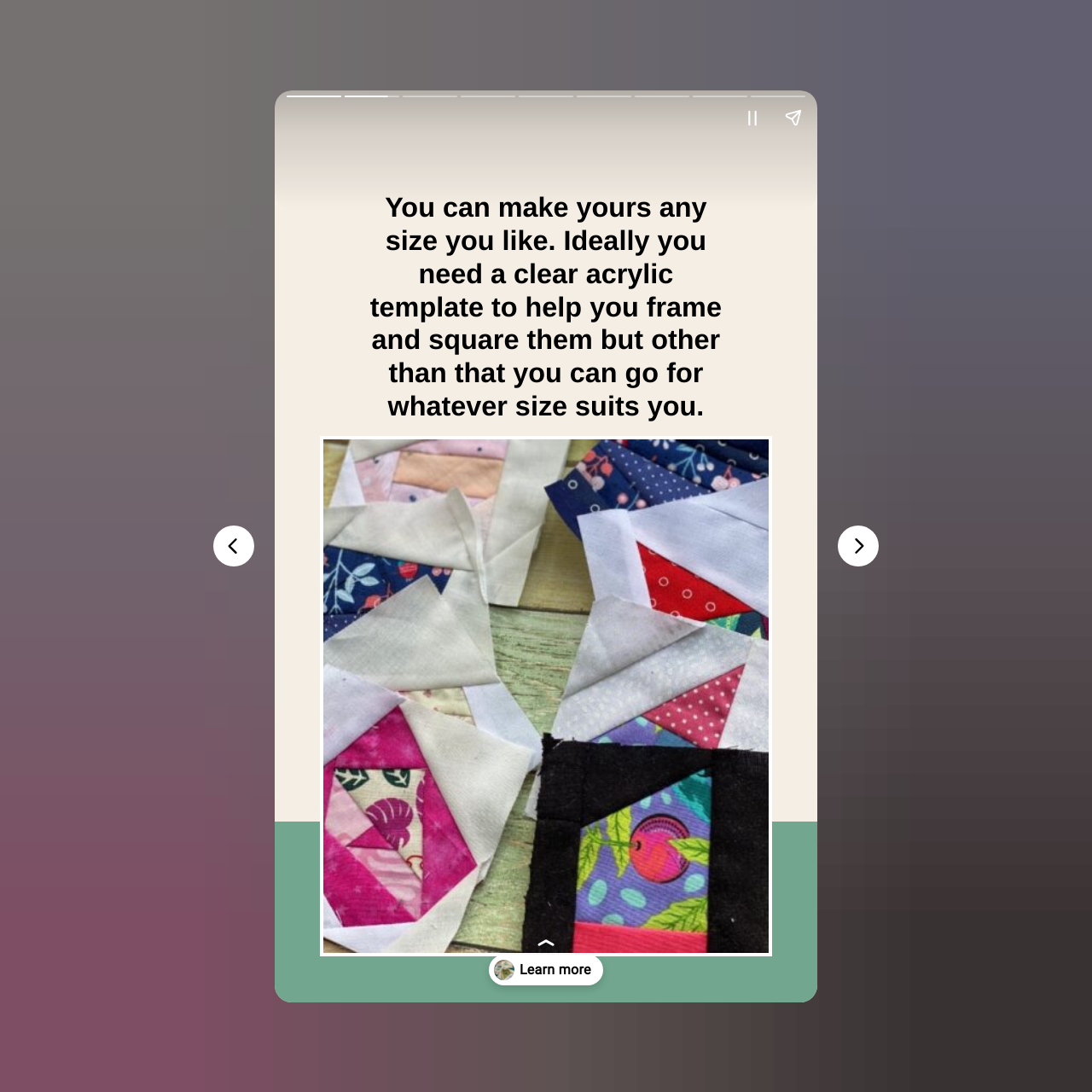What is the purpose of the canvas element? Based on the screenshot, please respond with a single word or phrase.

Unknown